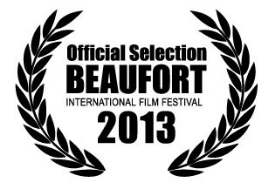Reply to the question with a single word or phrase:
What is the name of the film honored by the award?

High Heels & Hoodoo